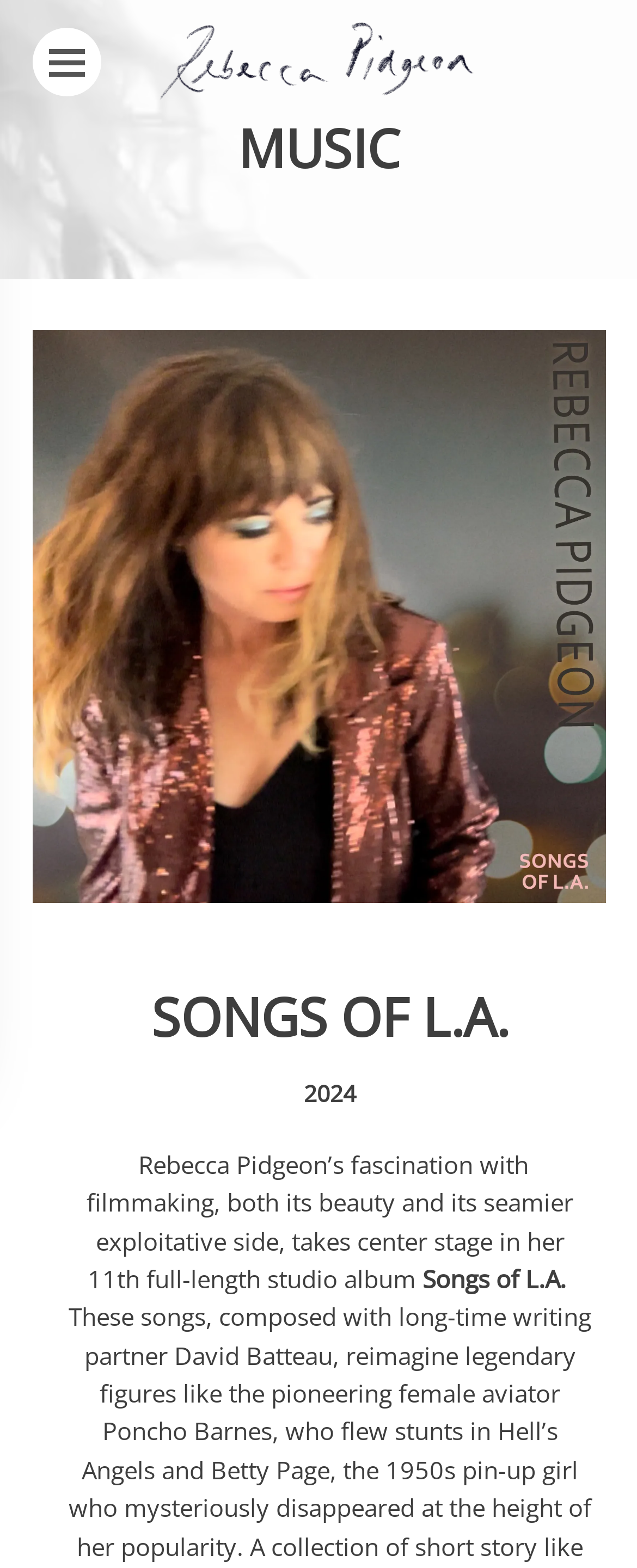Can you give a detailed response to the following question using the information from the image? What is the theme of the album?

The theme of the album can be inferred from the static text element with the text 'Rebecca Pidgeon’s fascination with filmmaking, both its beauty and its seamier exploitative side, takes center stage in her 11th full-length studio album'. The album also seems to focus on legendary figures such as Poncho Barnes and Betty Page, as mentioned in the static text element.